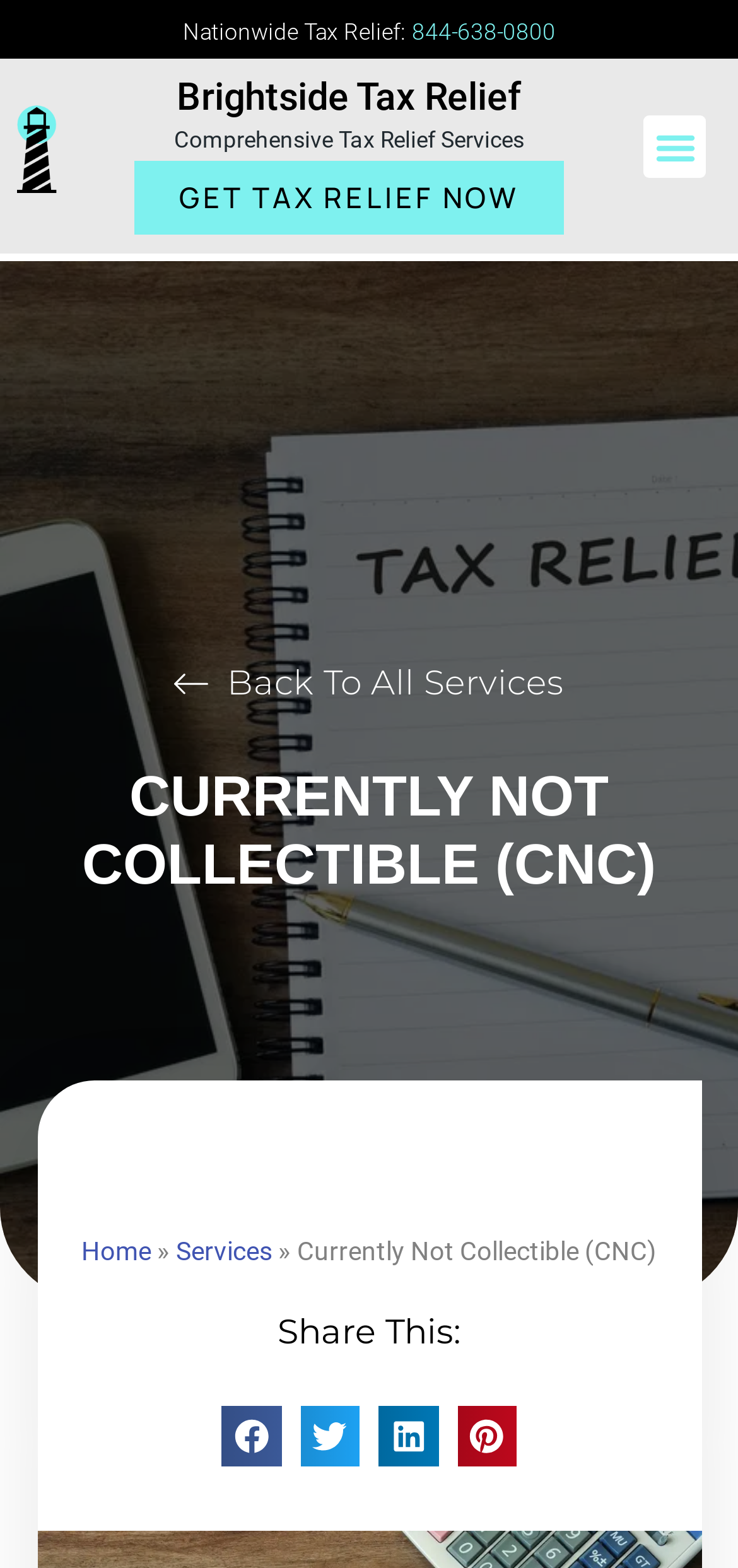What is the name of the service being described on this page?
Using the details shown in the screenshot, provide a comprehensive answer to the question.

I found the name of the service by looking at the heading with the text 'CURRENTLY NOT COLLECTIBLE (CNC)' in the middle of the page.